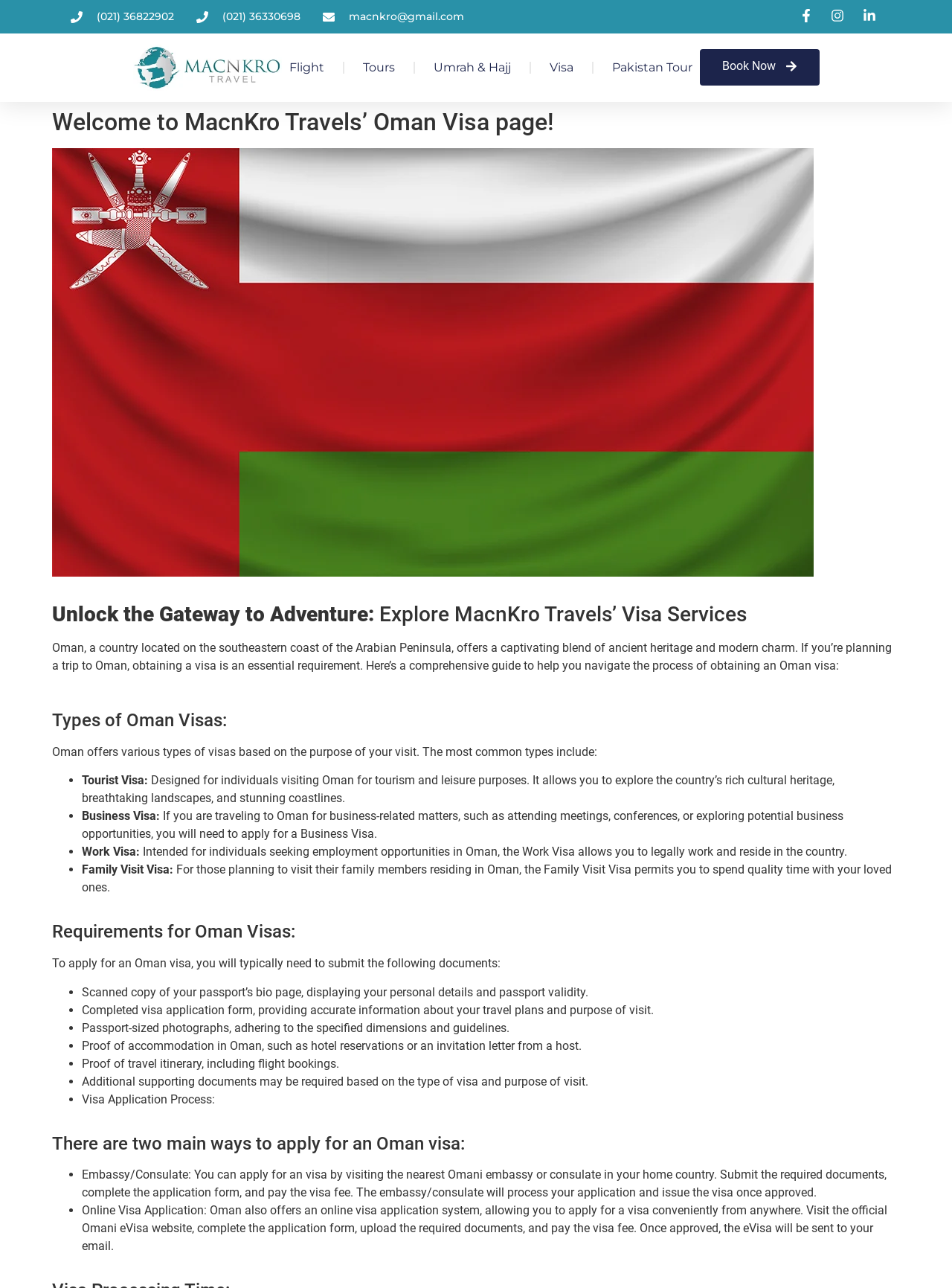Identify the bounding box coordinates of the clickable section necessary to follow the following instruction: "Book now". The coordinates should be presented as four float numbers from 0 to 1, i.e., [left, top, right, bottom].

[0.735, 0.038, 0.861, 0.067]